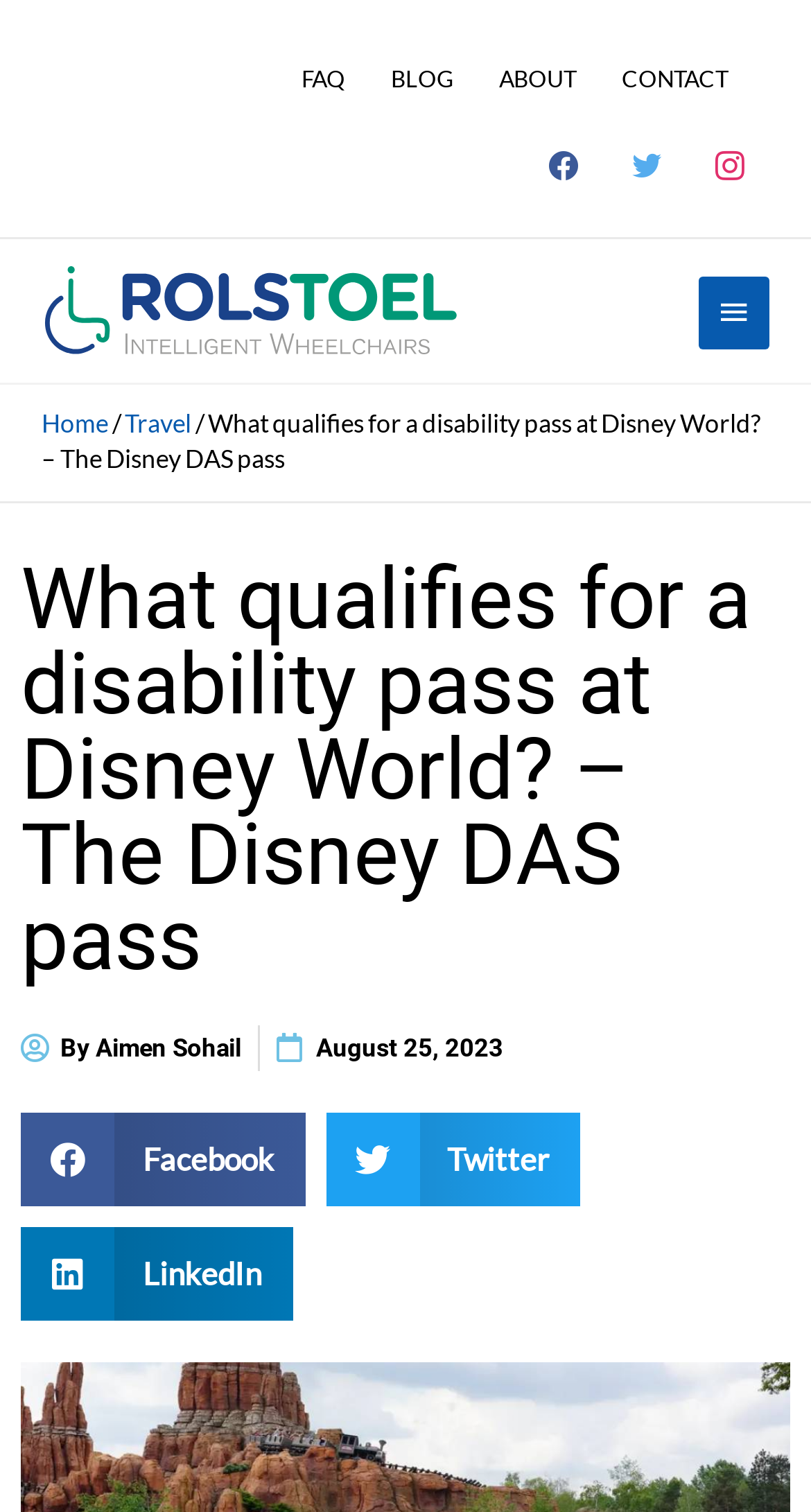What is the date of the article?
Use the information from the screenshot to give a comprehensive response to the question.

I found the date of the article by looking at the link 'August 25, 2023' below the article title.